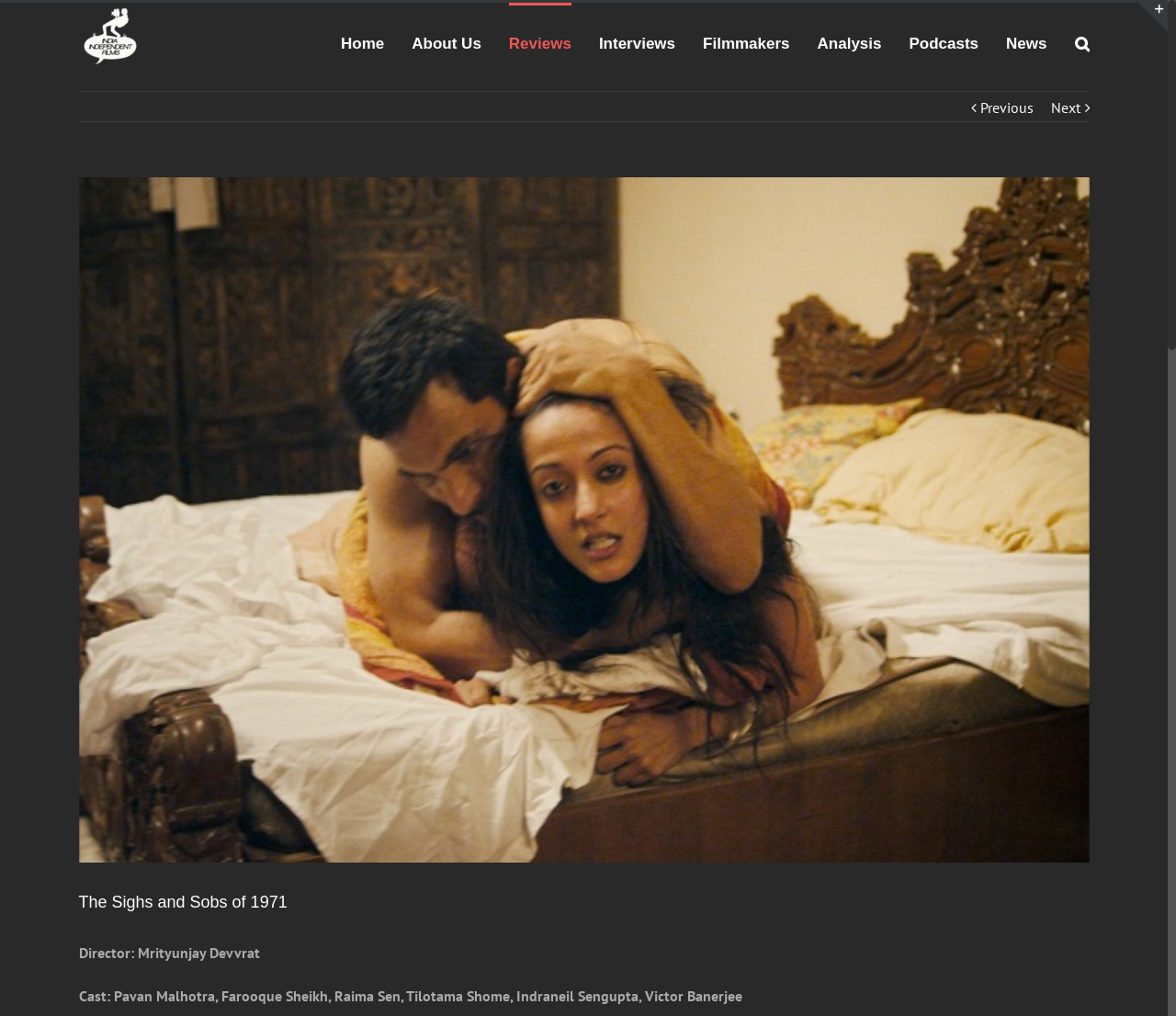Answer the following query concisely with a single word or phrase:
What is the name of the website?

India Independent Films